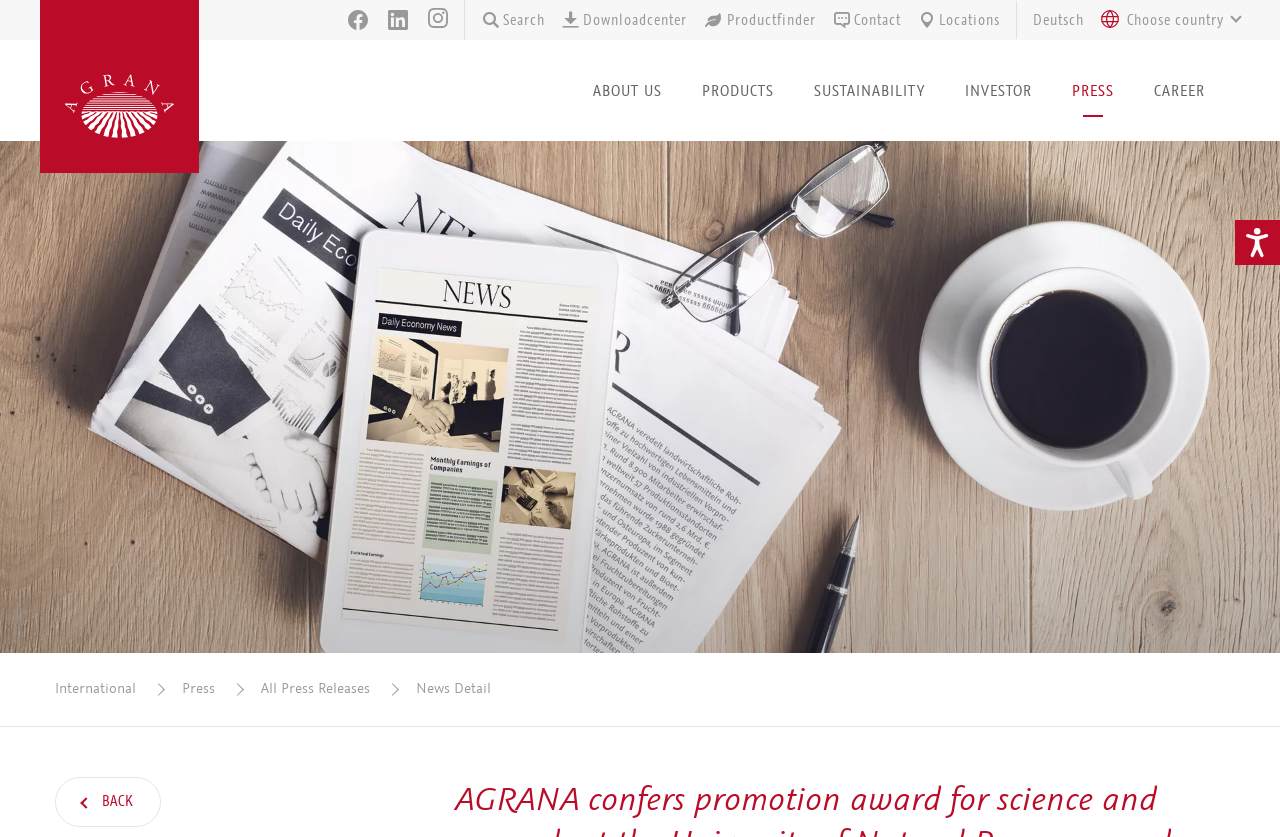Answer the question in a single word or phrase:
What is the name of the university mentioned?

University of Natural Resources and Life Sciences